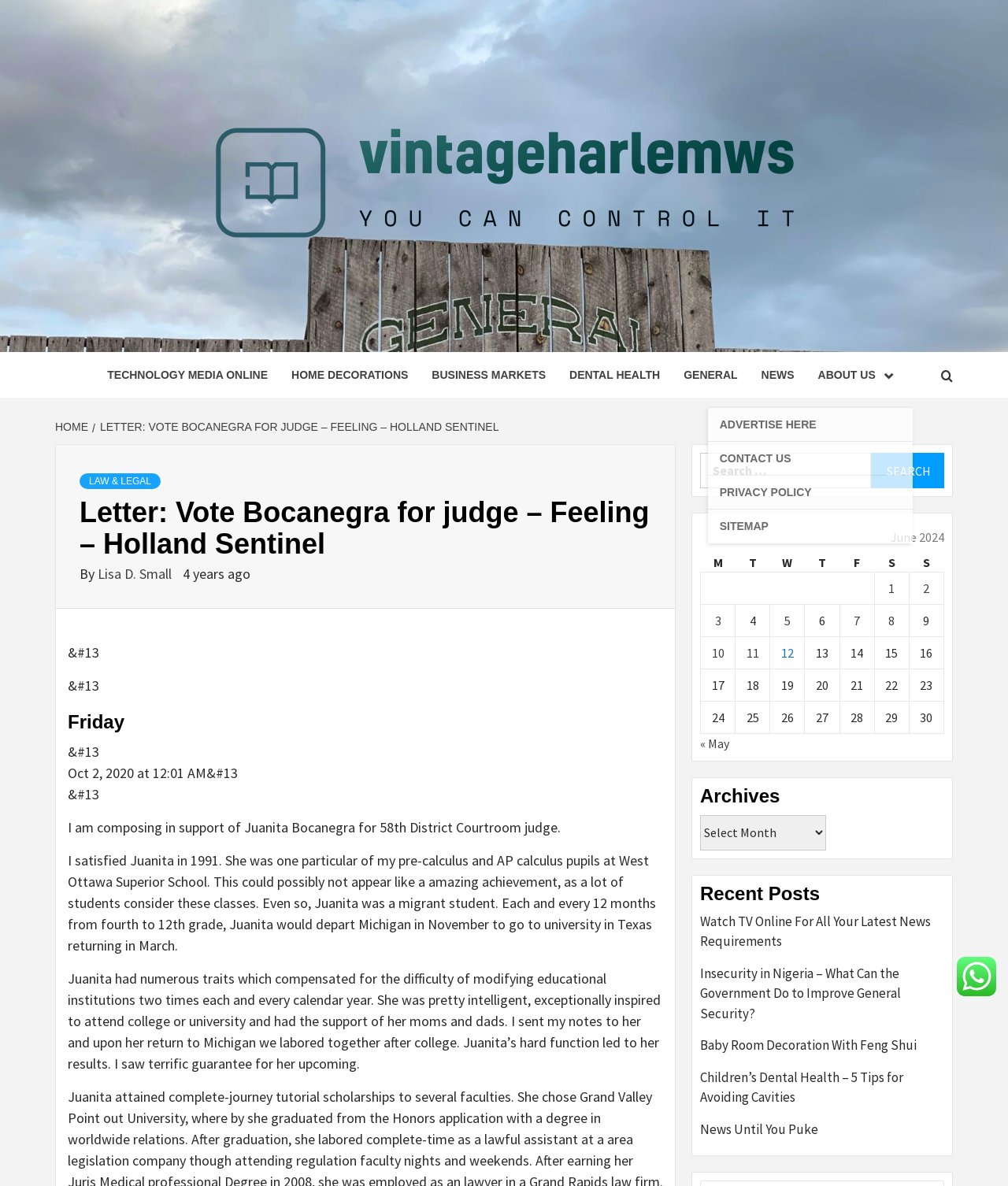Find the bounding box coordinates of the clickable area that will achieve the following instruction: "Click the 'HOME' link".

[0.055, 0.355, 0.091, 0.365]